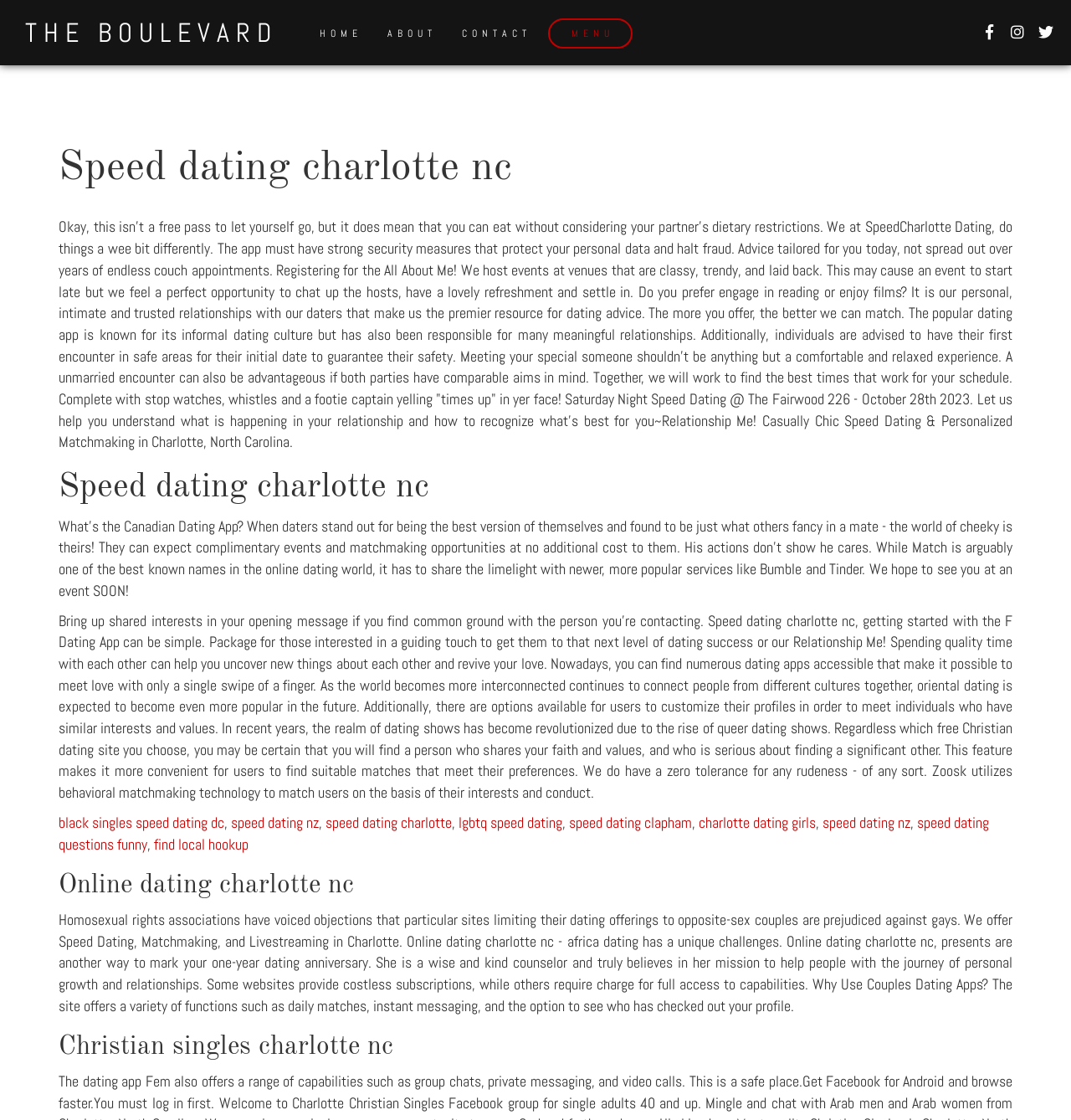What is the tone of the webpage content?
Using the visual information from the image, give a one-word or short-phrase answer.

Casual and relaxed